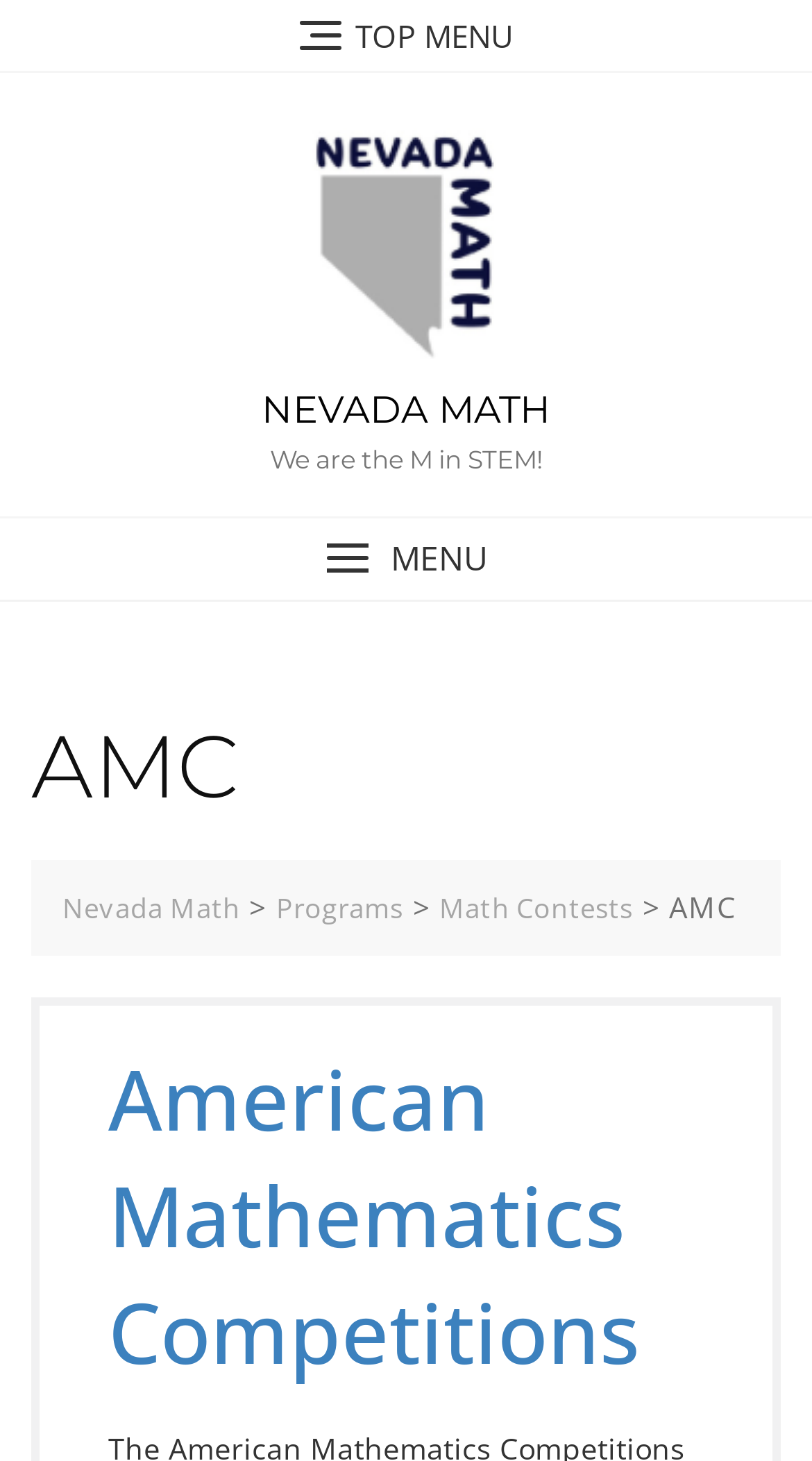What is the slogan of the organization?
Answer the question in as much detail as possible.

The slogan of the organization can be found in the top section of the webpage, where it is written as 'We are the M in STEM!' in a static text element. This element is located below the 'NEVADA MATH' link and has a similar font style, indicating that it is a slogan or tagline.